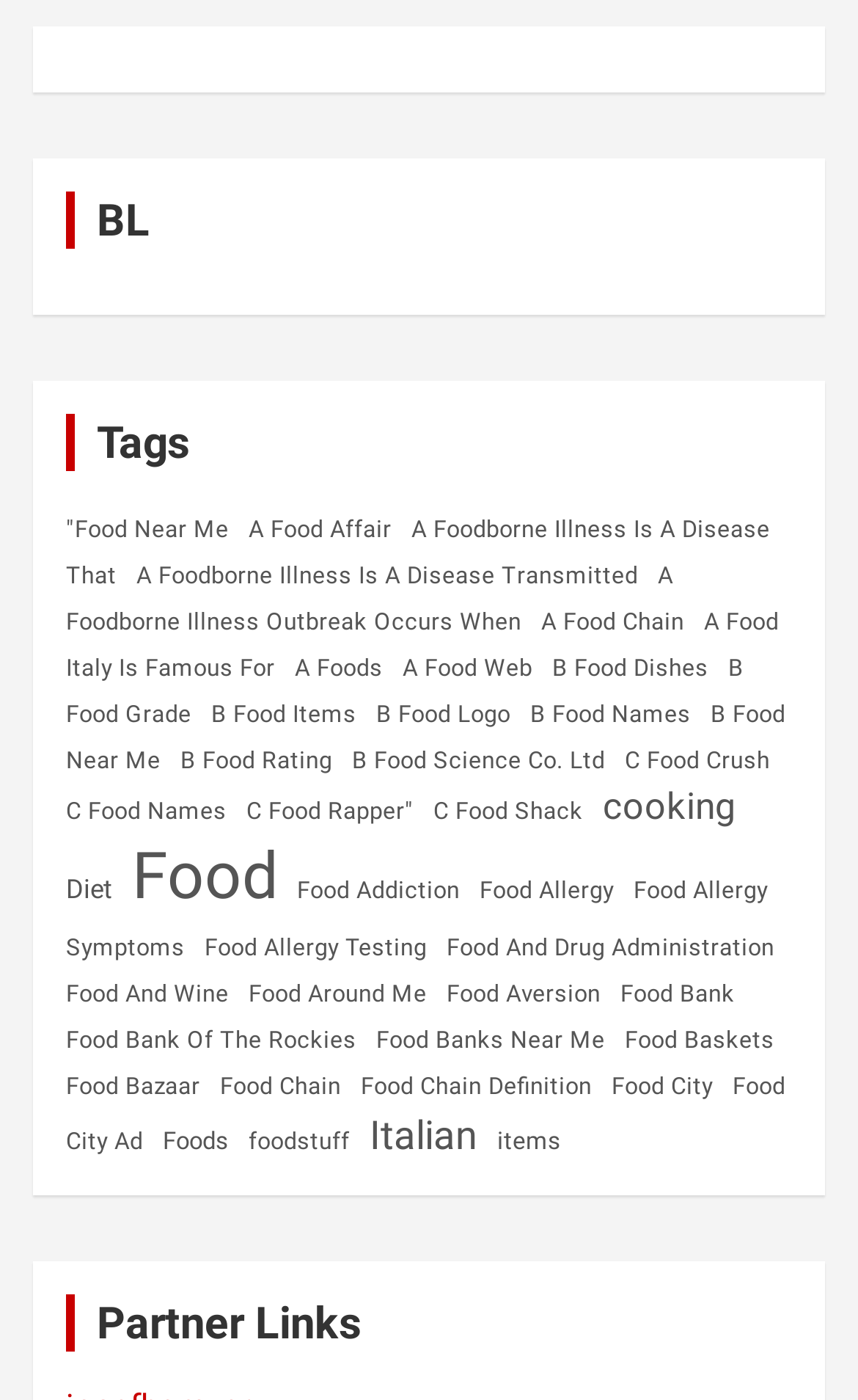What is the first tag listed?
Please answer the question with a single word or phrase, referencing the image.

Food Near Me